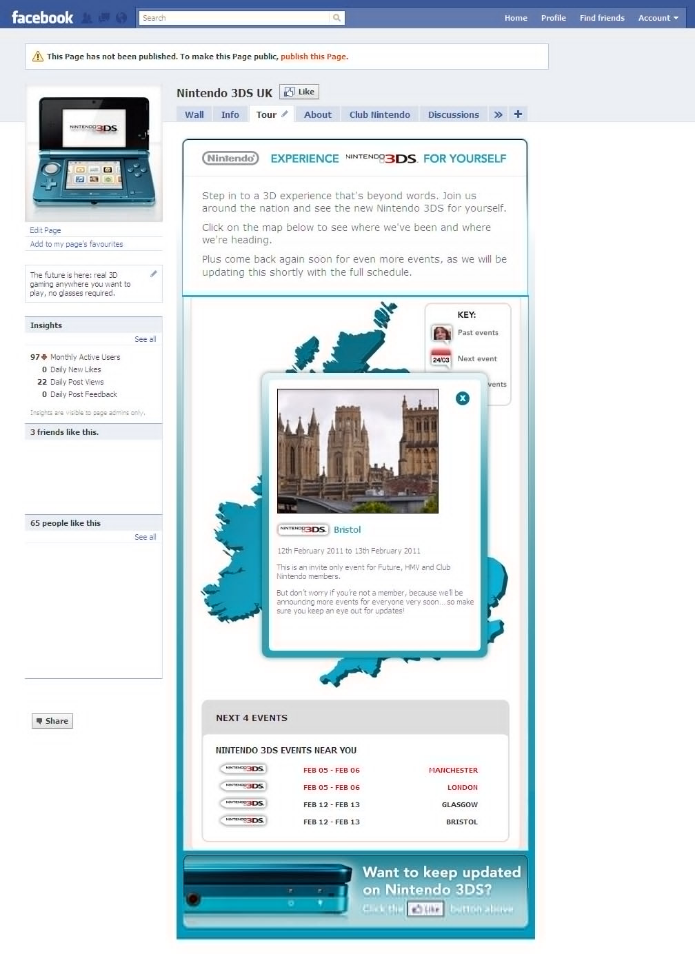What is the benefit of experiencing the Nintendo 3DS firsthand?
Look at the image and respond to the question as thoroughly as possible.

The image invites viewers to explore the new Nintendo 3DS in a unique 3D experience across various locations, emphasizing the excitement and community engagement of experiencing the console firsthand.